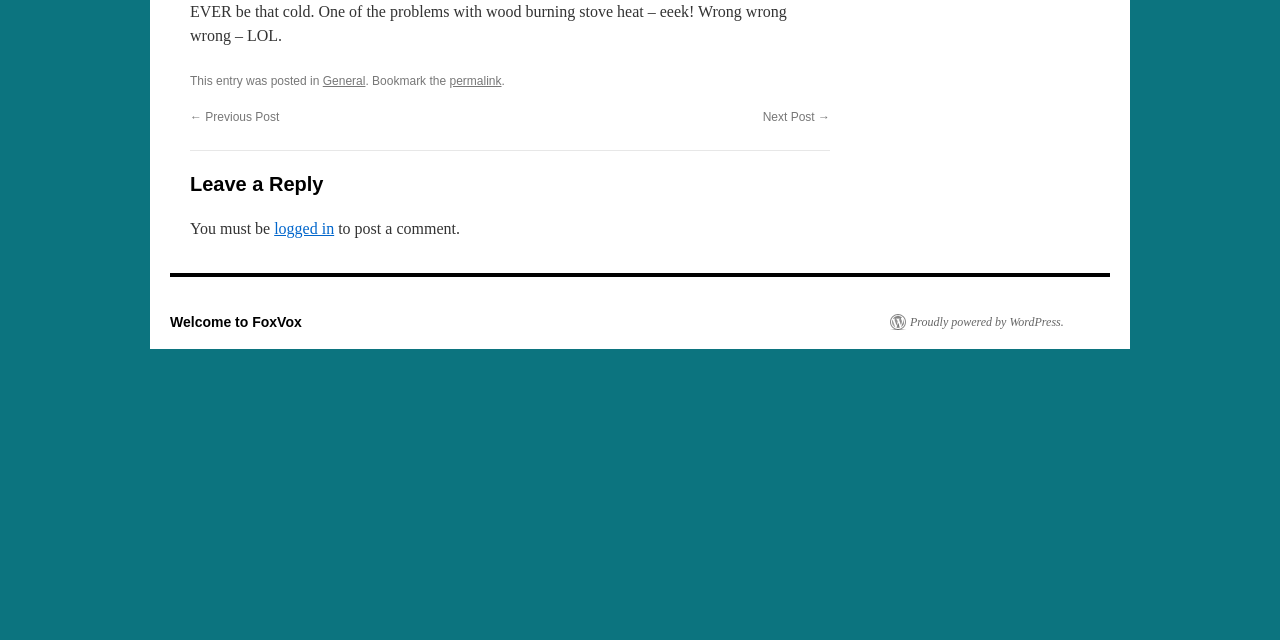Determine the bounding box coordinates (top-left x, top-left y, bottom-right x, bottom-right y) of the UI element described in the following text: General

[0.252, 0.116, 0.285, 0.138]